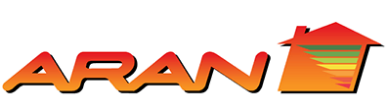What does the logo's design reflect?
Can you give a detailed and elaborate answer to the question?

The logo's design reflects Aran Group's commitment to enhancing home comfort and reducing energy loss, which is in line with their services in cavity wall insulation and eco-friendly heating options, aiming to resonate with customers seeking efficient and sustainable home improvement solutions.